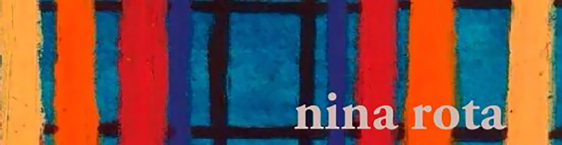Answer briefly with one word or phrase:
What is the font color of the text 'nina rota'?

White